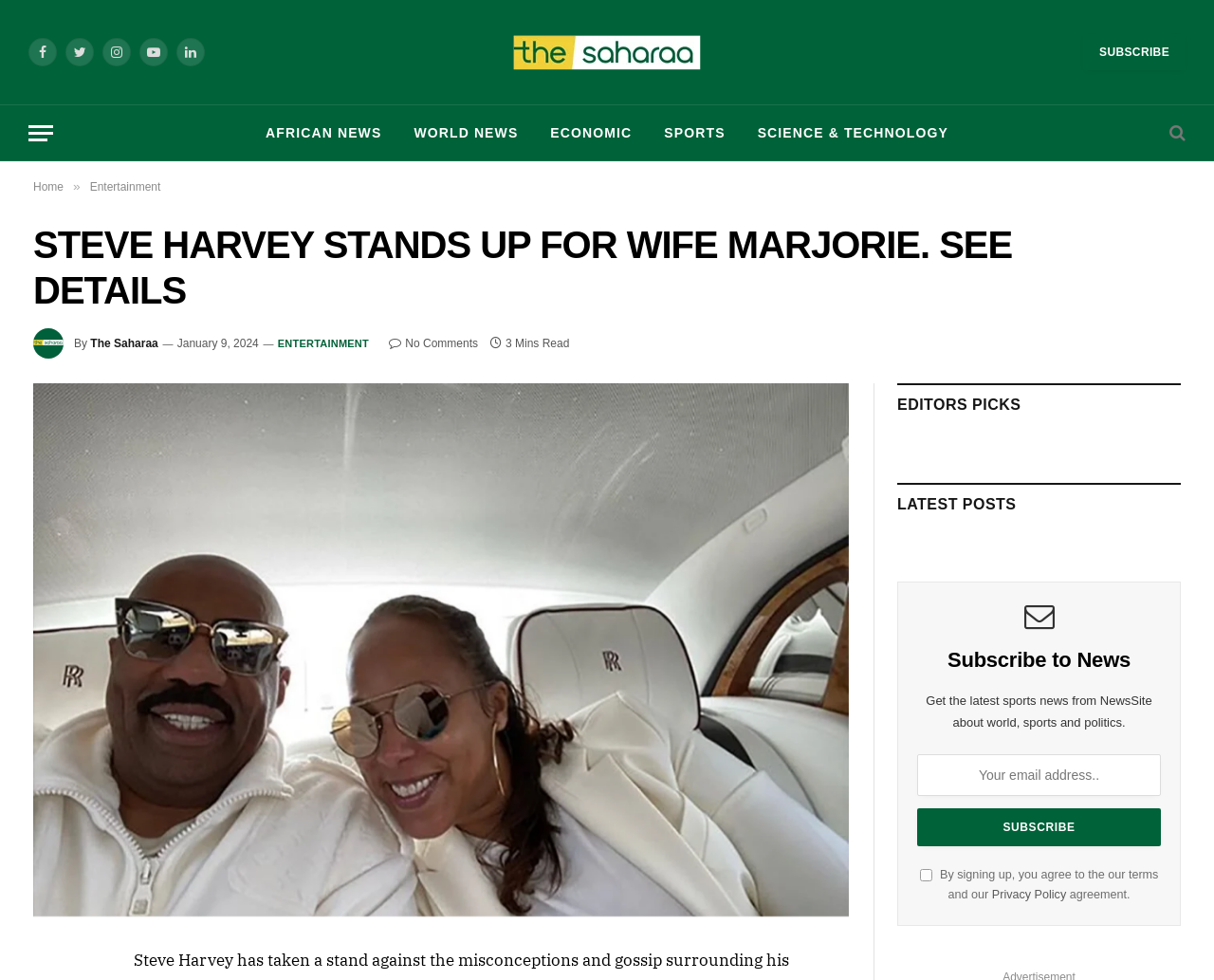Locate the bounding box coordinates of the area you need to click to fulfill this instruction: 'Click on Facebook link'. The coordinates must be in the form of four float numbers ranging from 0 to 1: [left, top, right, bottom].

[0.023, 0.039, 0.047, 0.068]